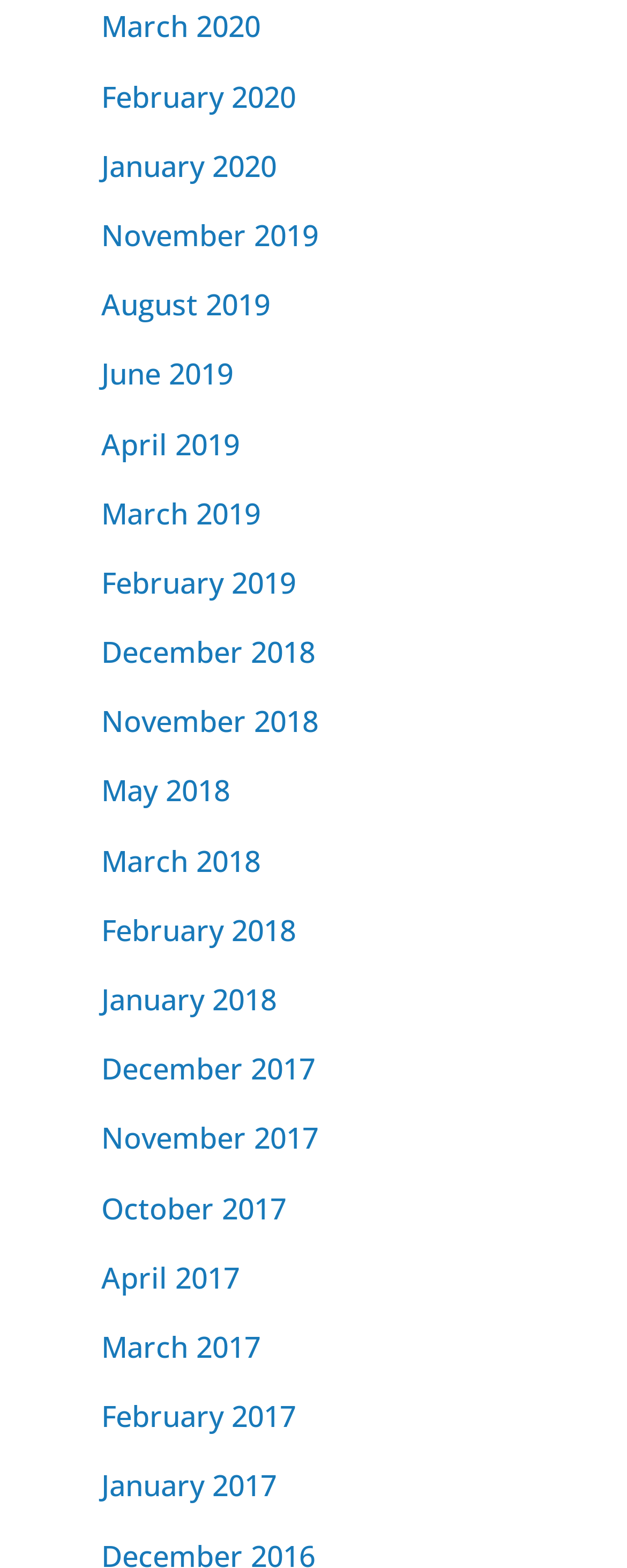Answer the question briefly using a single word or phrase: 
What is the earliest month available on this webpage?

January 2017